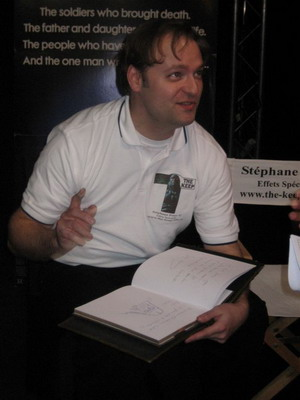Analyze the image and describe all the key elements you observe.

In this image, a man is seated at a table, engaging with an audience, likely at an event related to the film *The Keep*. He wears a white polo shirt featuring a logo or design associated with the film, indicating his connection to the project. The open book in front of him suggests he may be sharing insights, sketches, or other materials related to *The Keep*, reflecting his commitment to the film’s legacy and ongoing projects. A sign in the background identifies him as Stéphane Piter, possibly highlighting his role in the film's special effects or other creative contributions. The atmosphere appears lively, hinting at an event aimed at connecting with fans and promoting upcoming editions or information about the film.